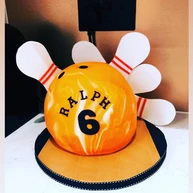What is the color of the base the cake is placed on?
Please provide a comprehensive answer to the question based on the webpage screenshot.

The caption describes the base as a 'round black and gold base', which indicates that the base has a combination of black and gold colors.